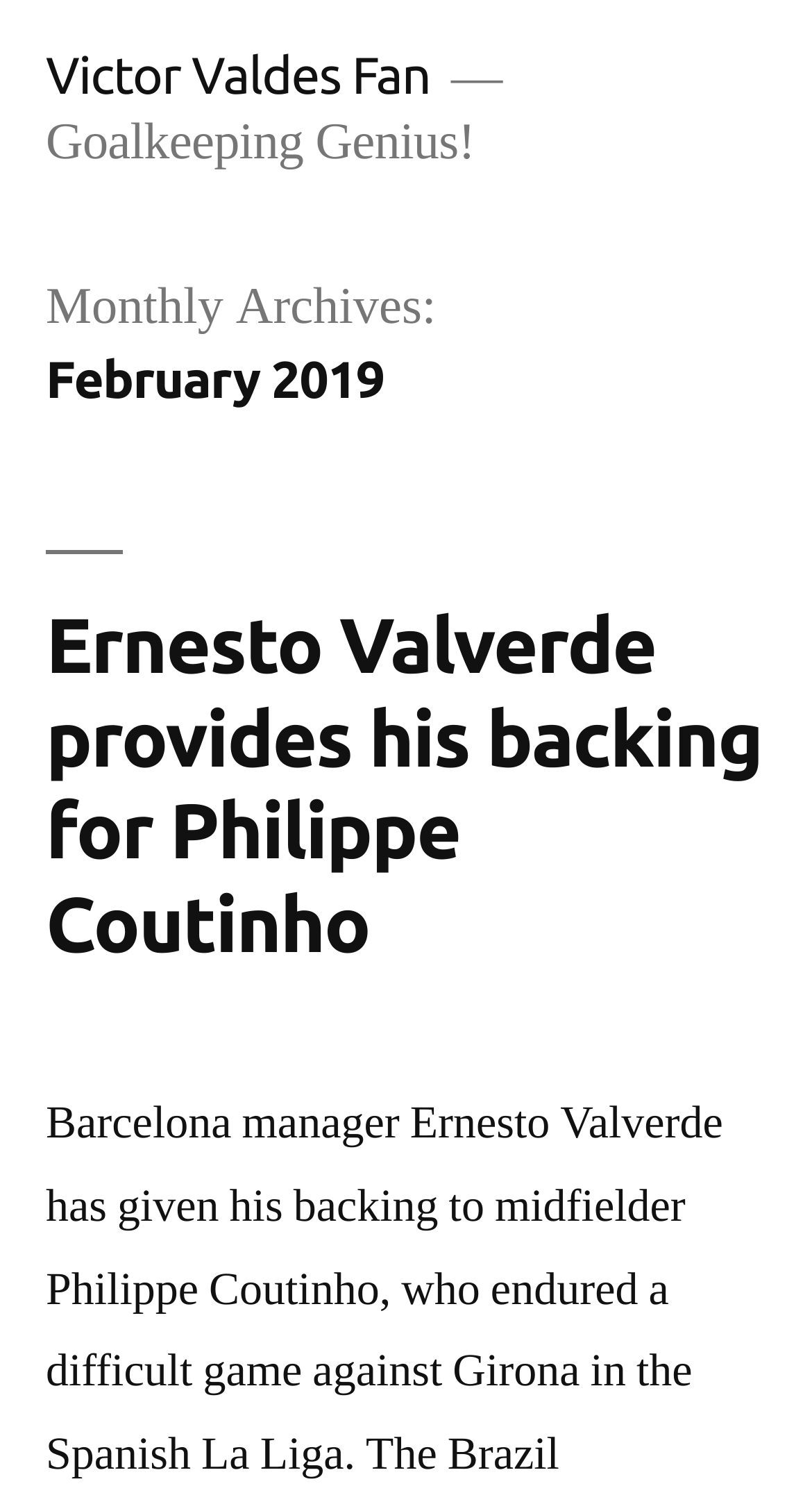Provide the bounding box coordinates of the UI element this sentence describes: "Victor Valdes Fan".

[0.056, 0.031, 0.53, 0.069]